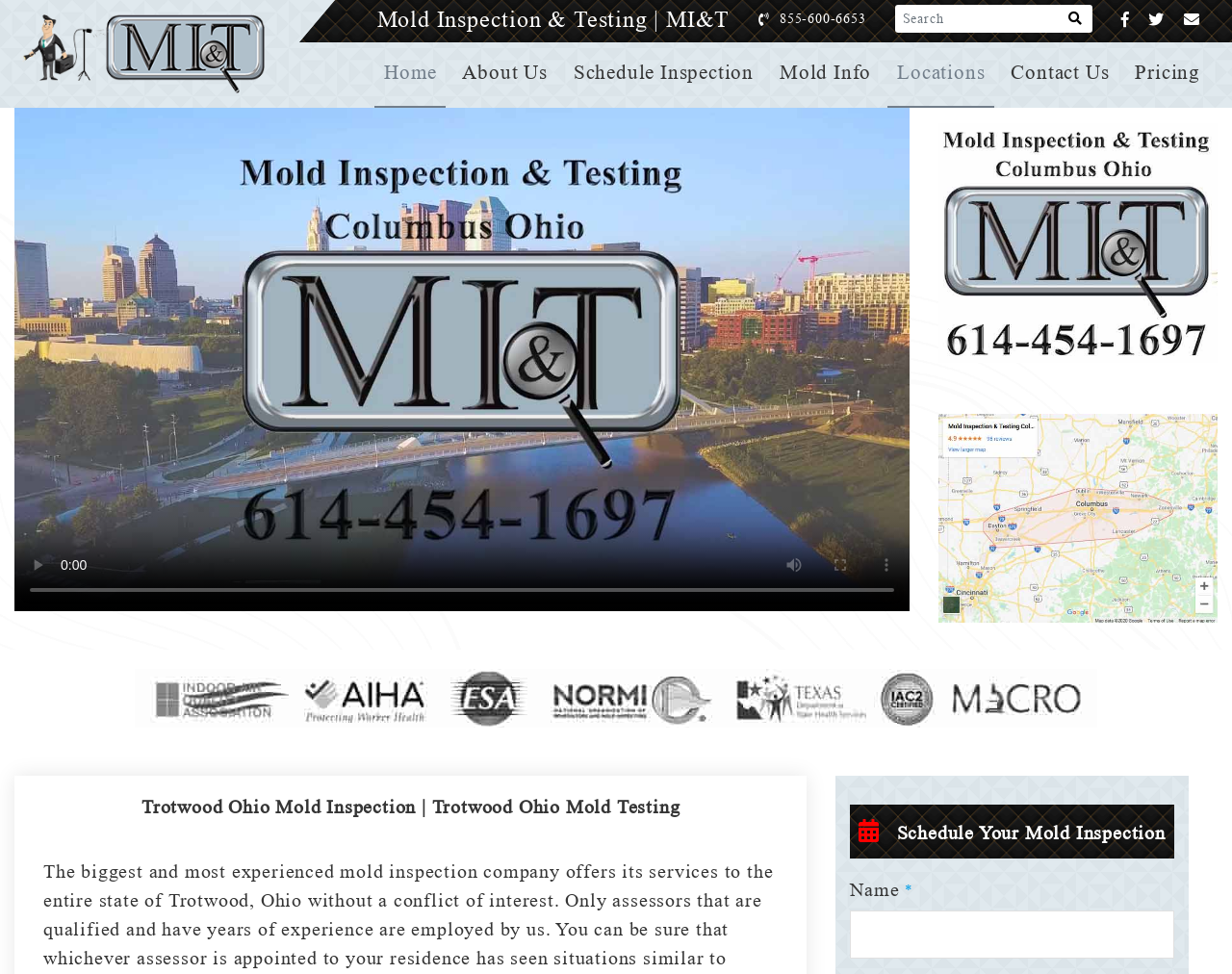Find the bounding box coordinates of the clickable area required to complete the following action: "Enter full screen mode".

[0.663, 0.556, 0.701, 0.604]